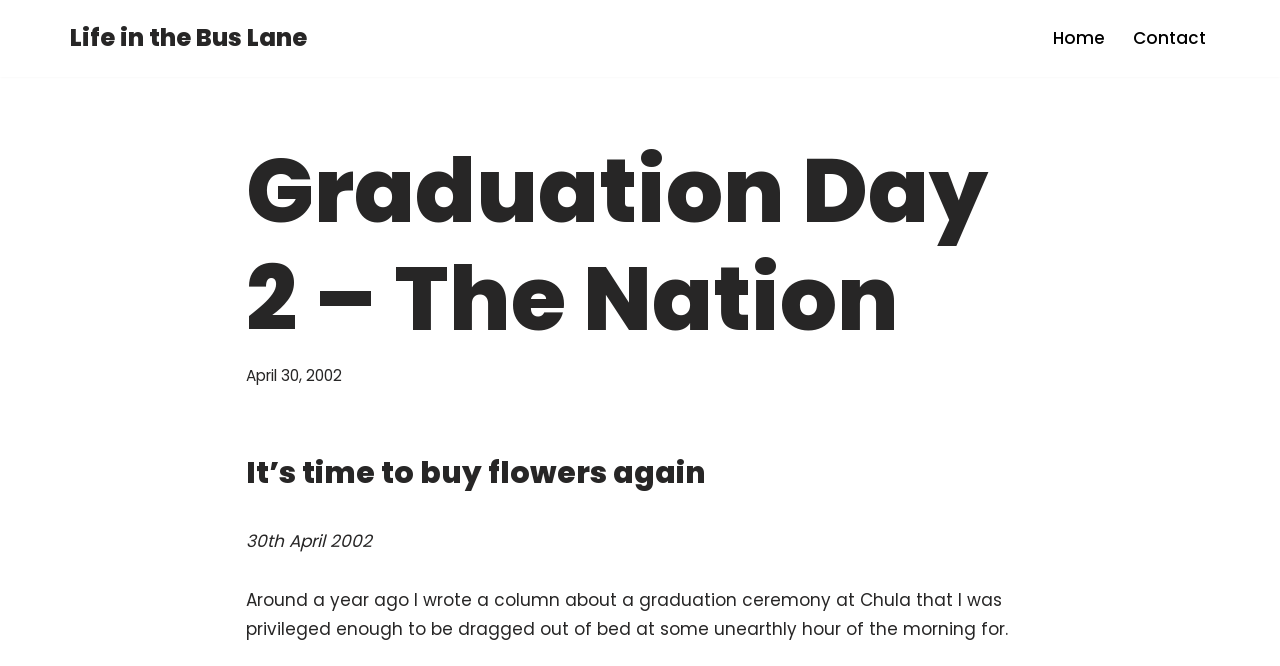Based on the element description, predict the bounding box coordinates (top-left x, top-left y, bottom-right x, bottom-right y) for the UI element in the screenshot: Skip to content

[0.0, 0.048, 0.023, 0.078]